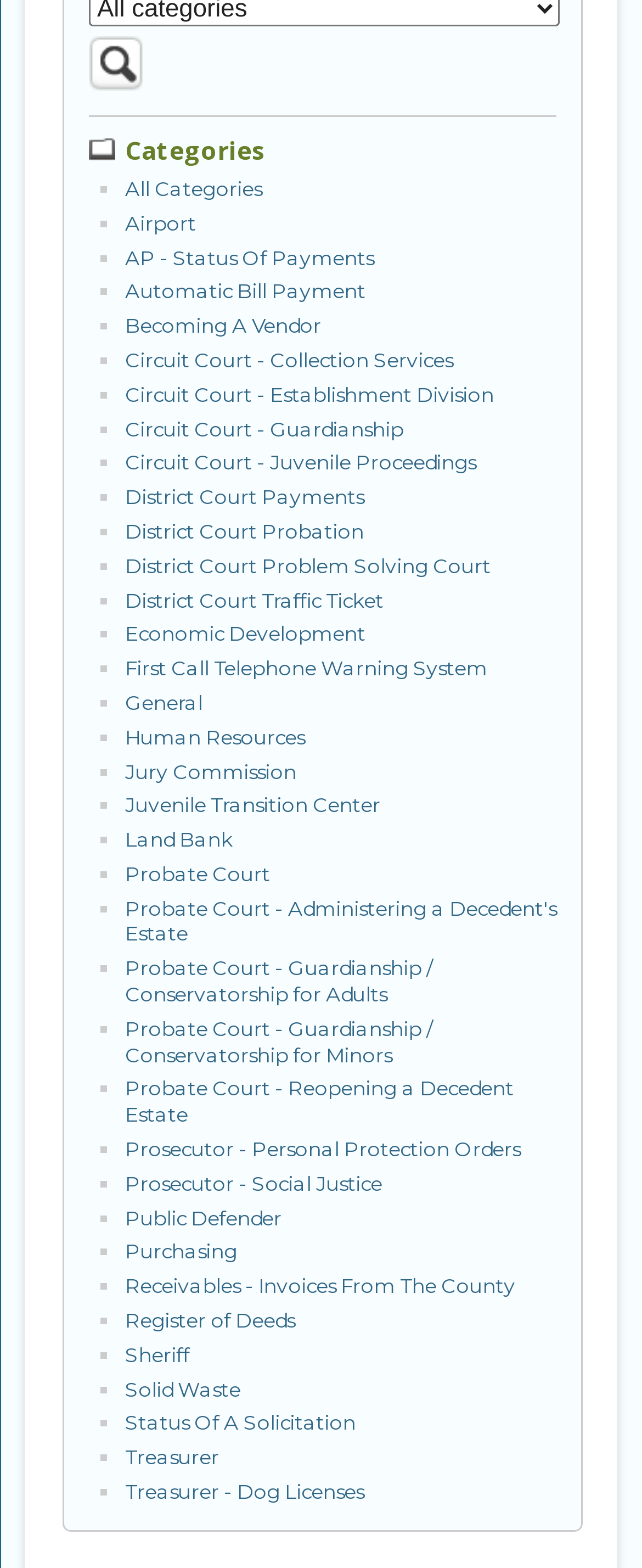What is the last category listed on the webpage?
Please give a well-detailed answer to the question.

The last category listed on the webpage is 'Treasurer - Dog Licenses', which is located at the bottom of the list of categories.